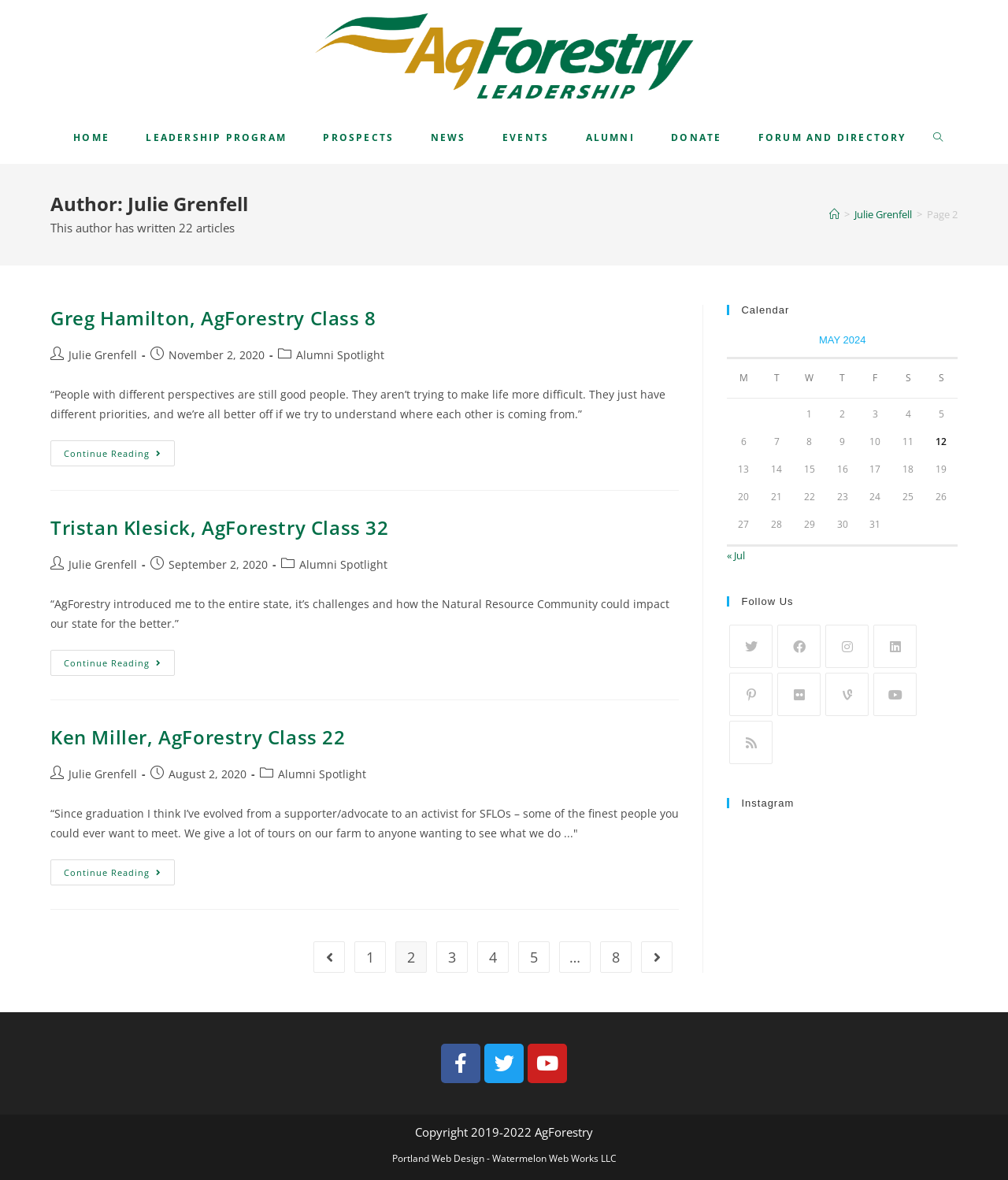How many pages are there in total?
Provide a concise answer using a single word or phrase based on the image.

At least 8